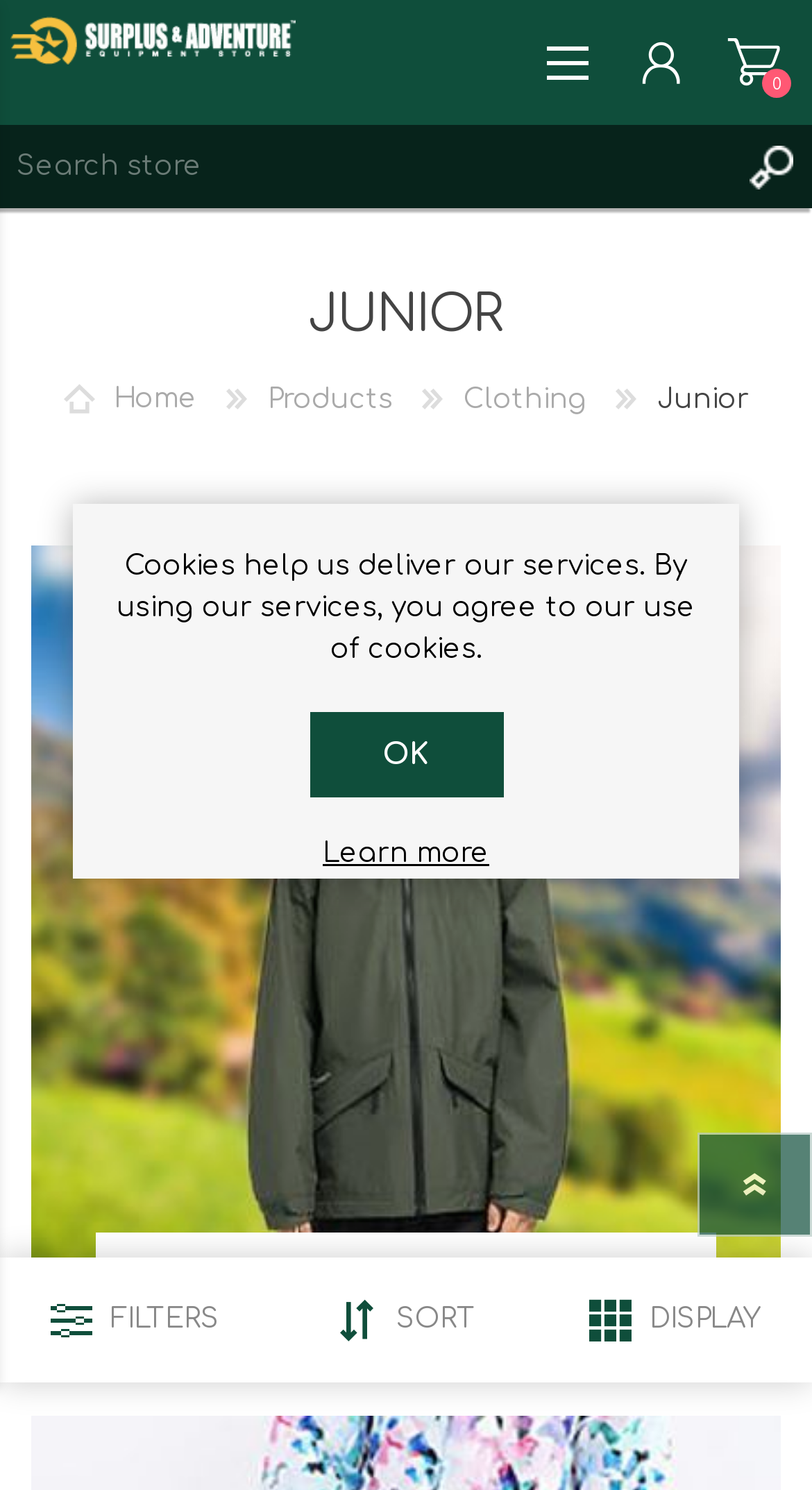Locate the bounding box coordinates of the element I should click to achieve the following instruction: "View jackets category".

[0.038, 0.366, 0.962, 0.869]